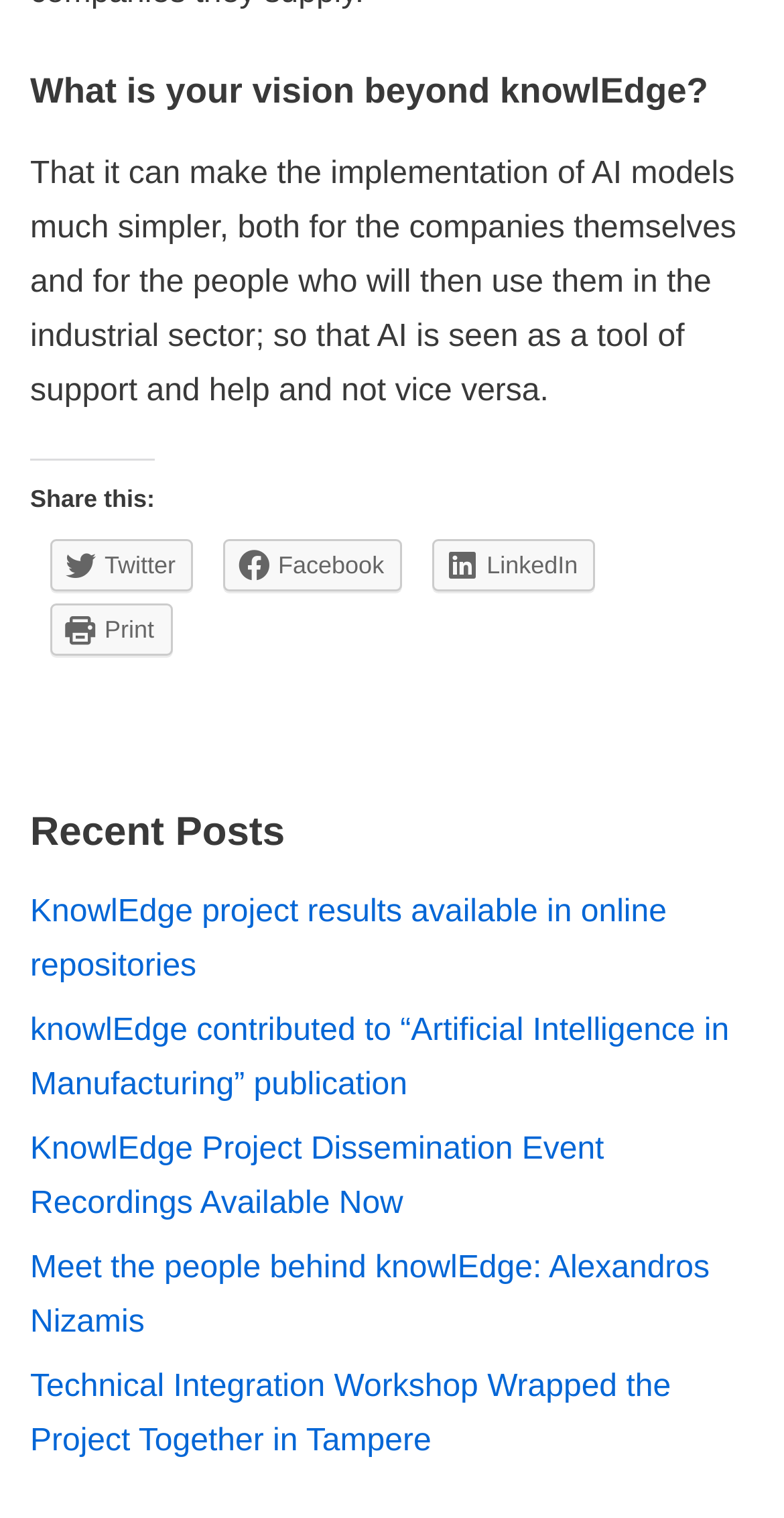Please find the bounding box coordinates of the section that needs to be clicked to achieve this instruction: "Print the page".

[0.064, 0.397, 0.22, 0.432]